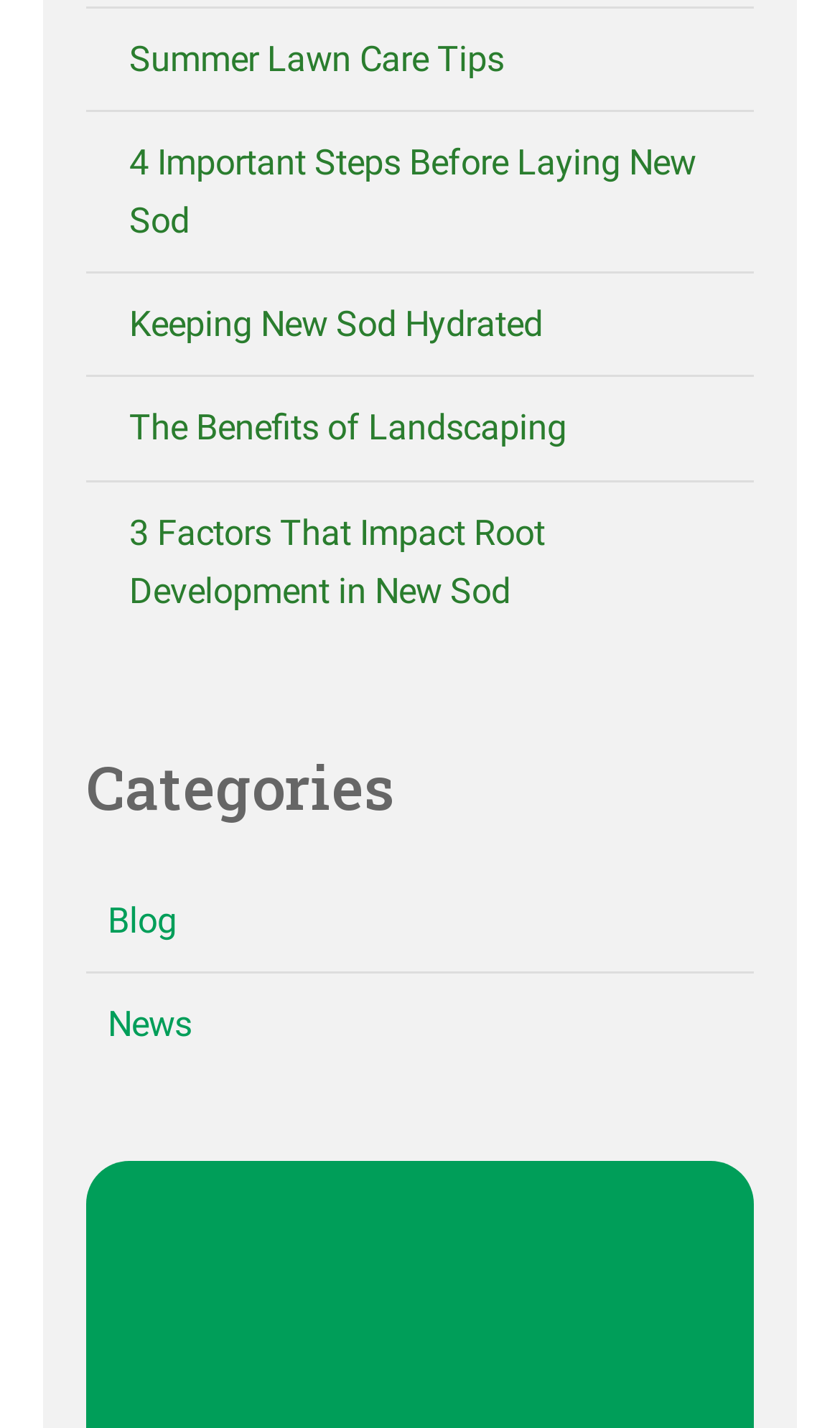Is the webpage about food?
Carefully analyze the image and provide a detailed answer to the question.

The links on the webpage are related to lawn care, landscaping, and sod, which suggests that the webpage is not about food.